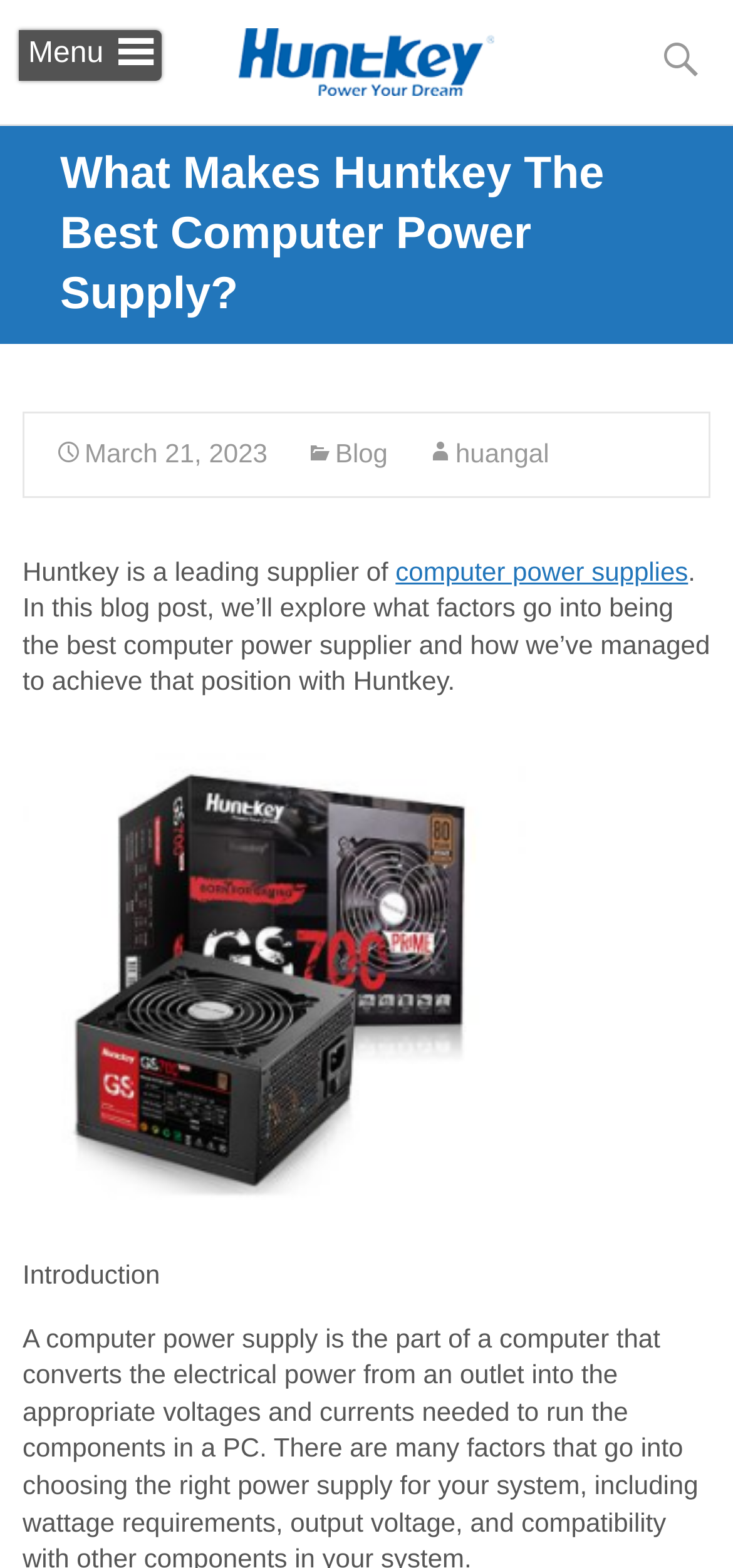Provide the bounding box coordinates of the UI element that matches the description: "huangal".

[0.58, 0.279, 0.749, 0.298]